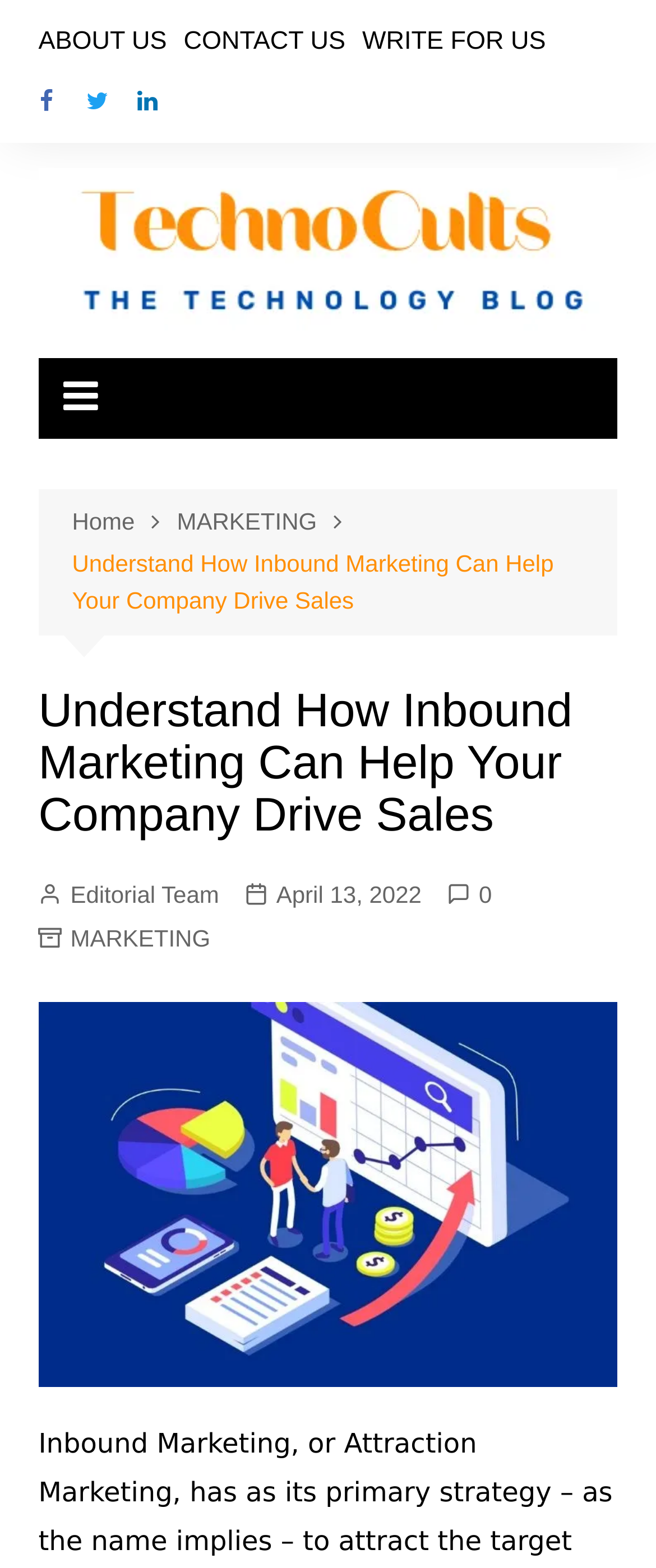Please locate the bounding box coordinates of the element that should be clicked to achieve the given instruction: "Learn about welding respirators".

None